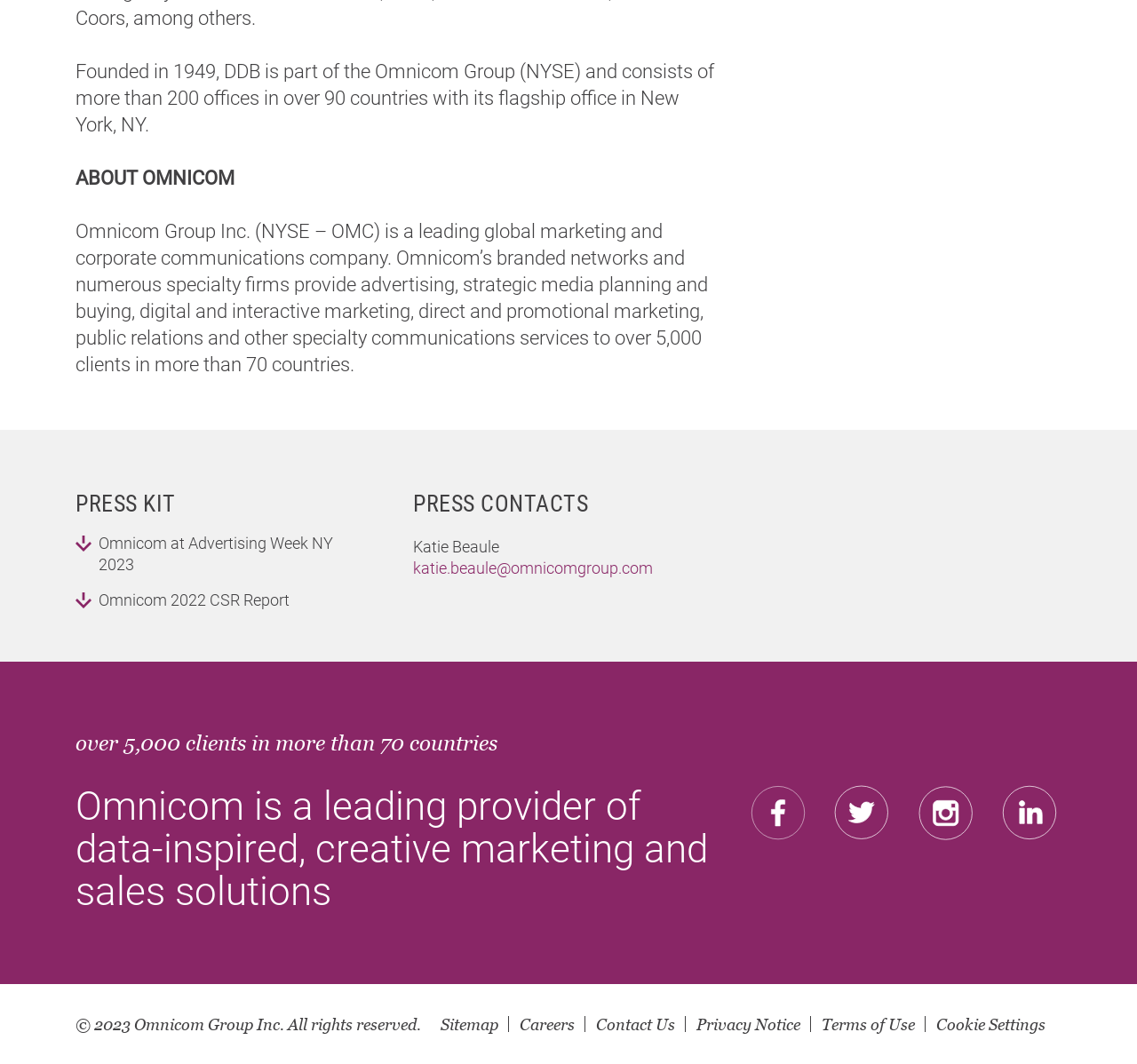Determine the bounding box coordinates of the clickable region to follow the instruction: "View Sitemap".

[0.388, 0.954, 0.438, 0.972]